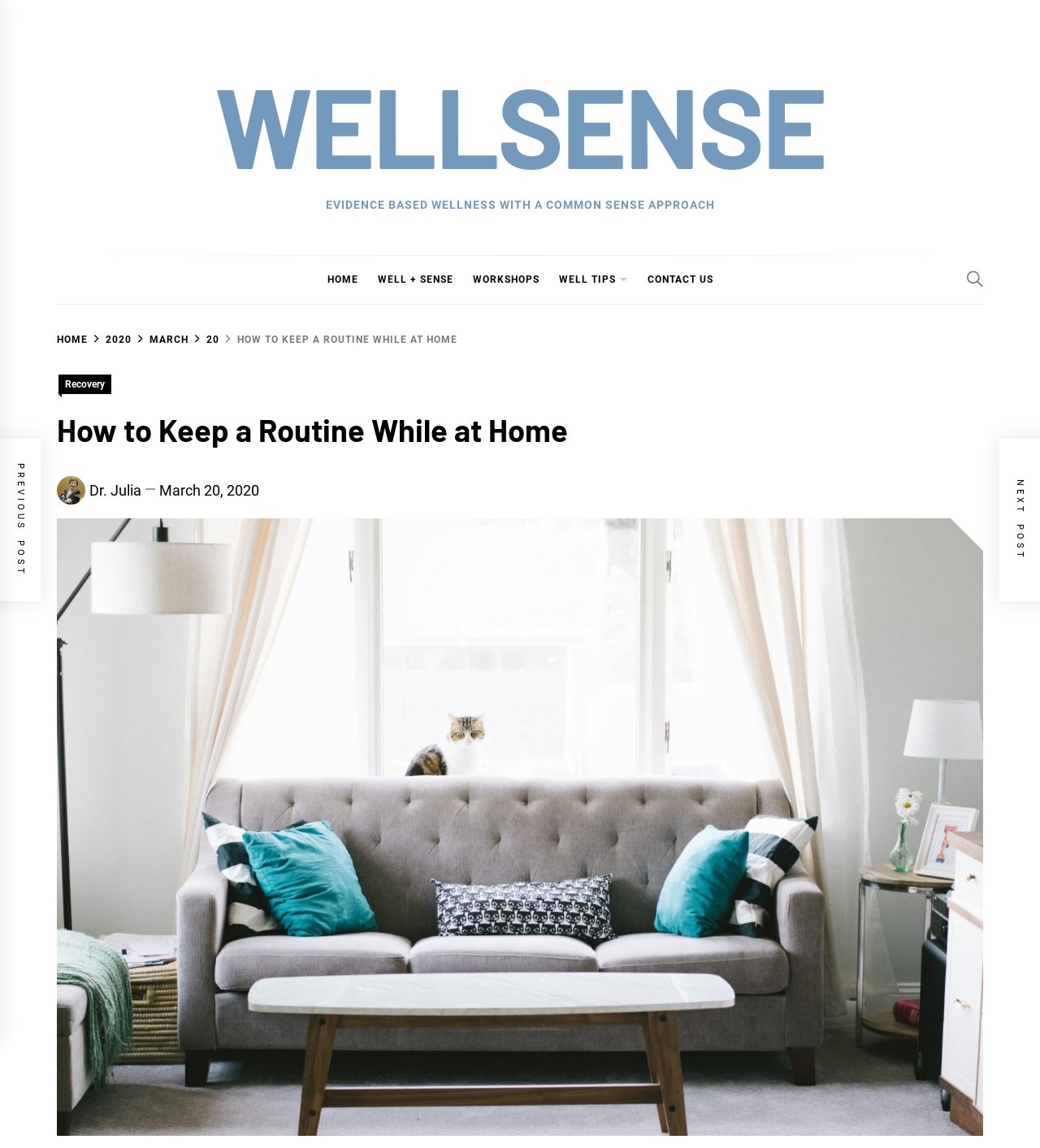Please determine the bounding box coordinates of the element's region to click in order to carry out the following instruction: "visit HOME page". The coordinates should be four float numbers between 0 and 1, i.e., [left, top, right, bottom].

[0.307, 0.223, 0.352, 0.265]